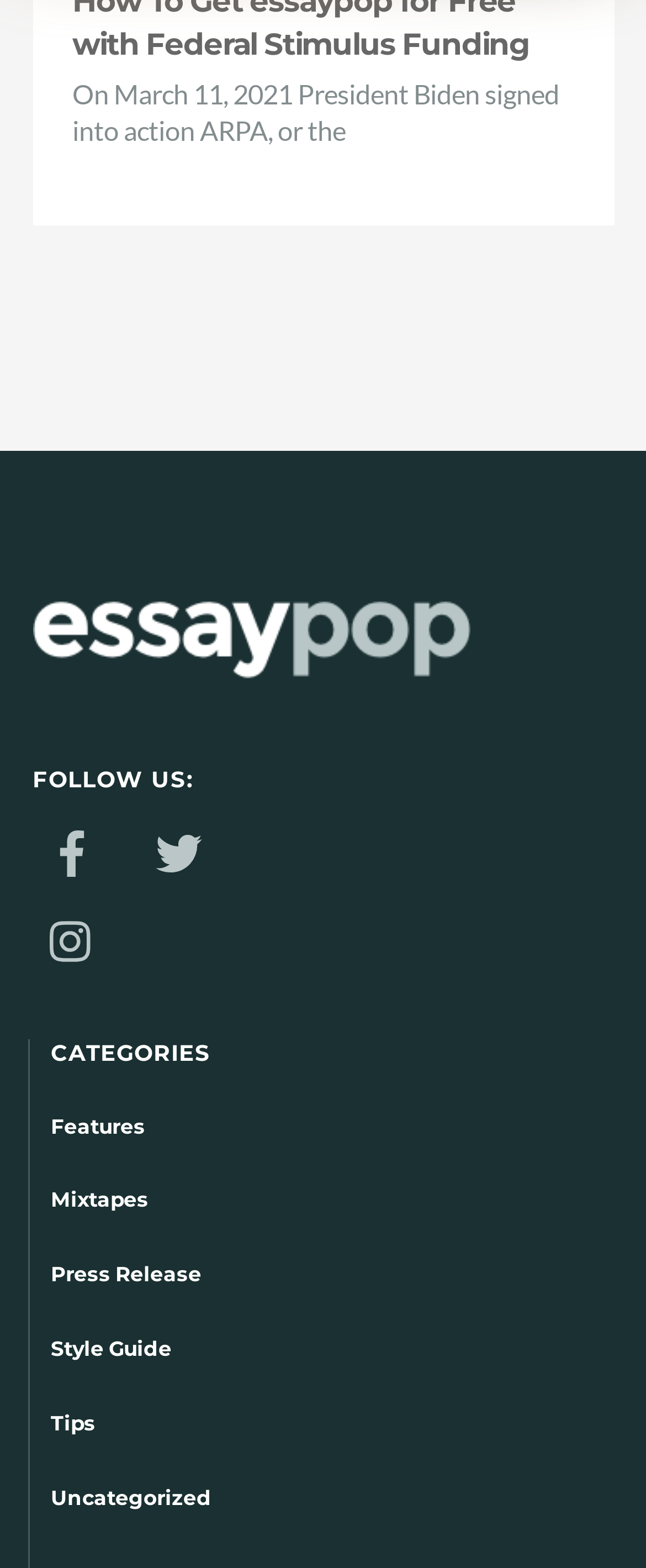Find the bounding box coordinates of the element I should click to carry out the following instruction: "visit essaypop blog".

[0.05, 0.411, 0.727, 0.438]